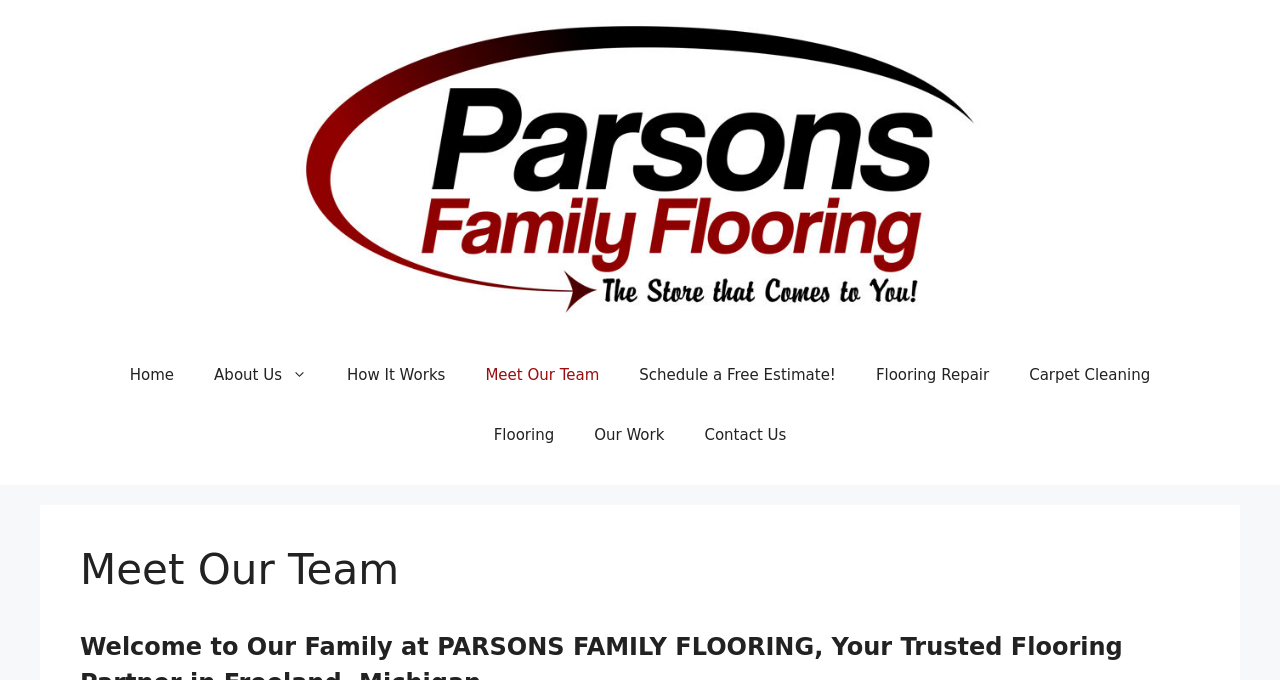Please find the bounding box for the following UI element description. Provide the coordinates in (top-left x, top-left y, bottom-right x, bottom-right y) format, with values between 0 and 1: Schedule a Free Estimate!

[0.484, 0.507, 0.669, 0.595]